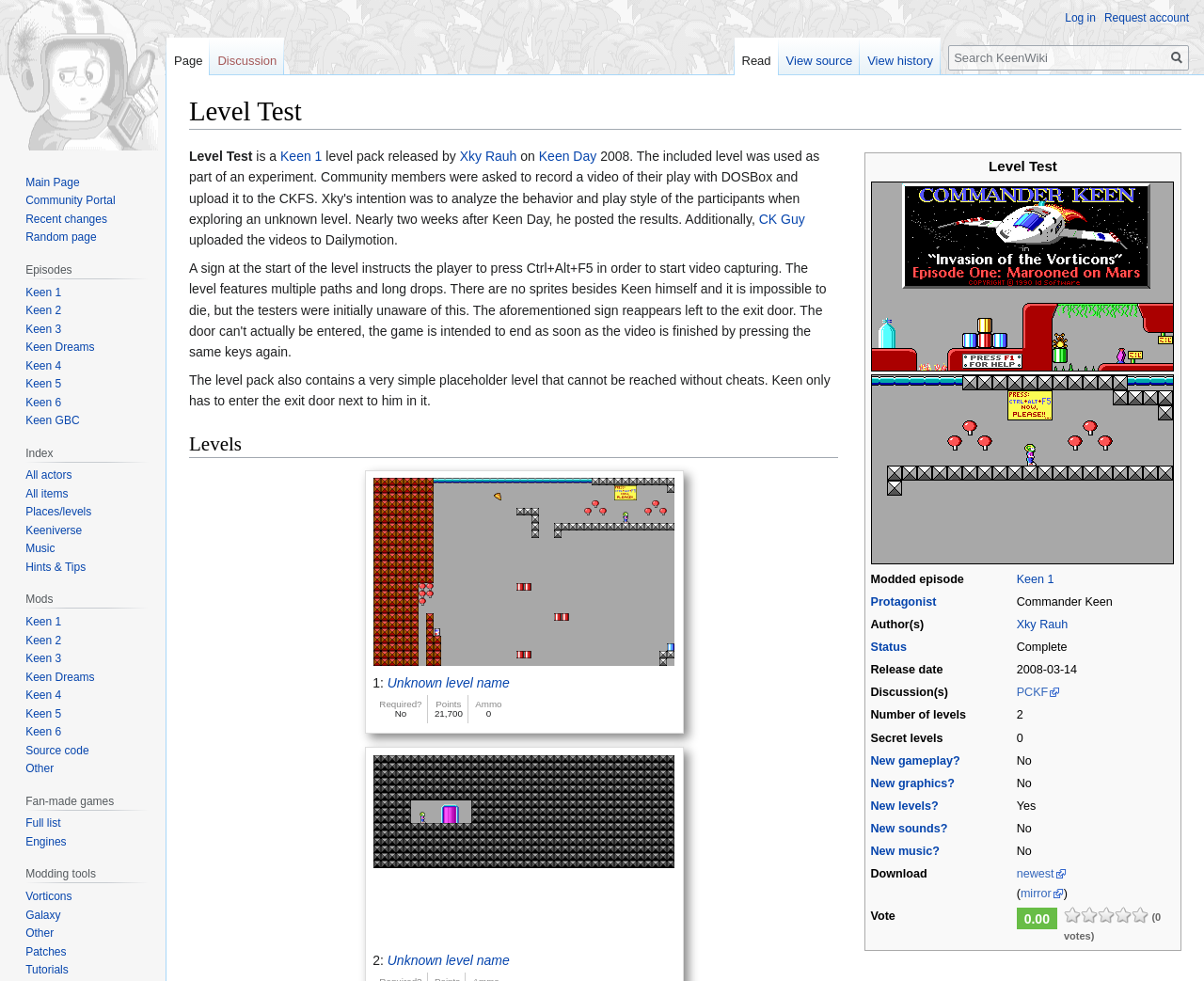How many levels are in the level pack?
Examine the image closely and answer the question with as much detail as possible.

The number of levels in the level pack can be found in the table under the 'Number of levels' rowheader, which has a gridcell with the value '2'.